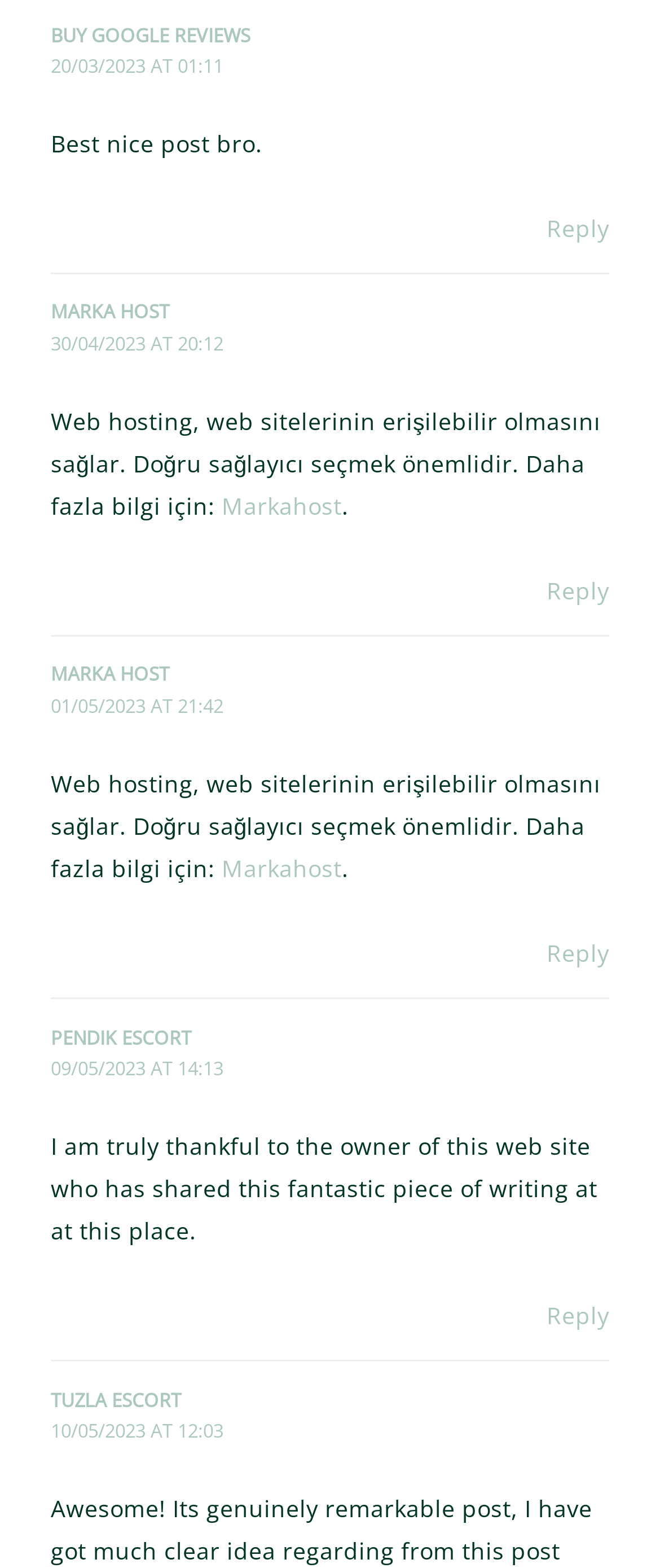What is the date of the latest article?
Using the visual information, reply with a single word or short phrase.

10/05/2023